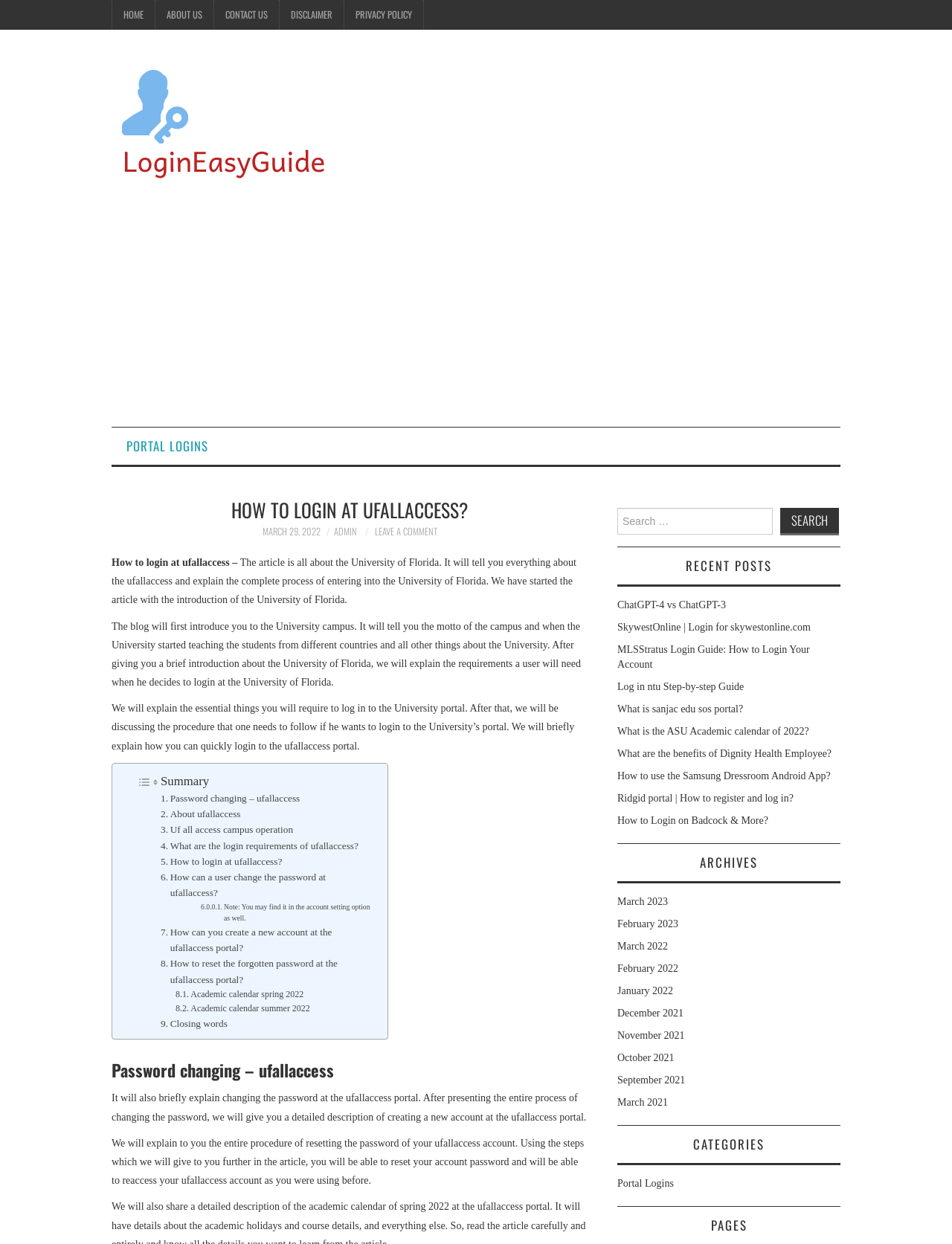Present a detailed account of what is displayed on the webpage.

The webpage is about the University of Florida, specifically providing a guide on how to login at ufallaccess. At the top, there are five links: 'HOME', 'ABOUT US', 'CONTACT US', 'DISCLAIMER', and 'PRIVACY POLICY', aligned horizontally. Below these links, there is a prominent link 'Login Easy Guide' with an associated image. 

On the left side, there is a section dedicated to the article's content. The title 'HOW TO LOGIN AT UFALLACCESS?' is displayed prominently, followed by the date 'MARCH 29, 2022' and the author 'ADMIN'. The article is divided into sections, each explaining a specific aspect of the University of Florida and the ufallaccess portal. The sections include an introduction to the University, the requirements for logging in, the process of logging in, and how to reset a forgotten password. 

On the right side, there is a search bar with a 'Search' button. Below the search bar, there are three sections: 'RECENT POSTS', 'ARCHIVES', and 'CATEGORIES'. The 'RECENT POSTS' section lists several links to other articles, while the 'ARCHIVES' section lists links to articles from different months and years. The 'CATEGORIES' section has a single link to 'Portal Logins'. 

There is also an iframe advertisement at the top of the page, spanning most of the width.